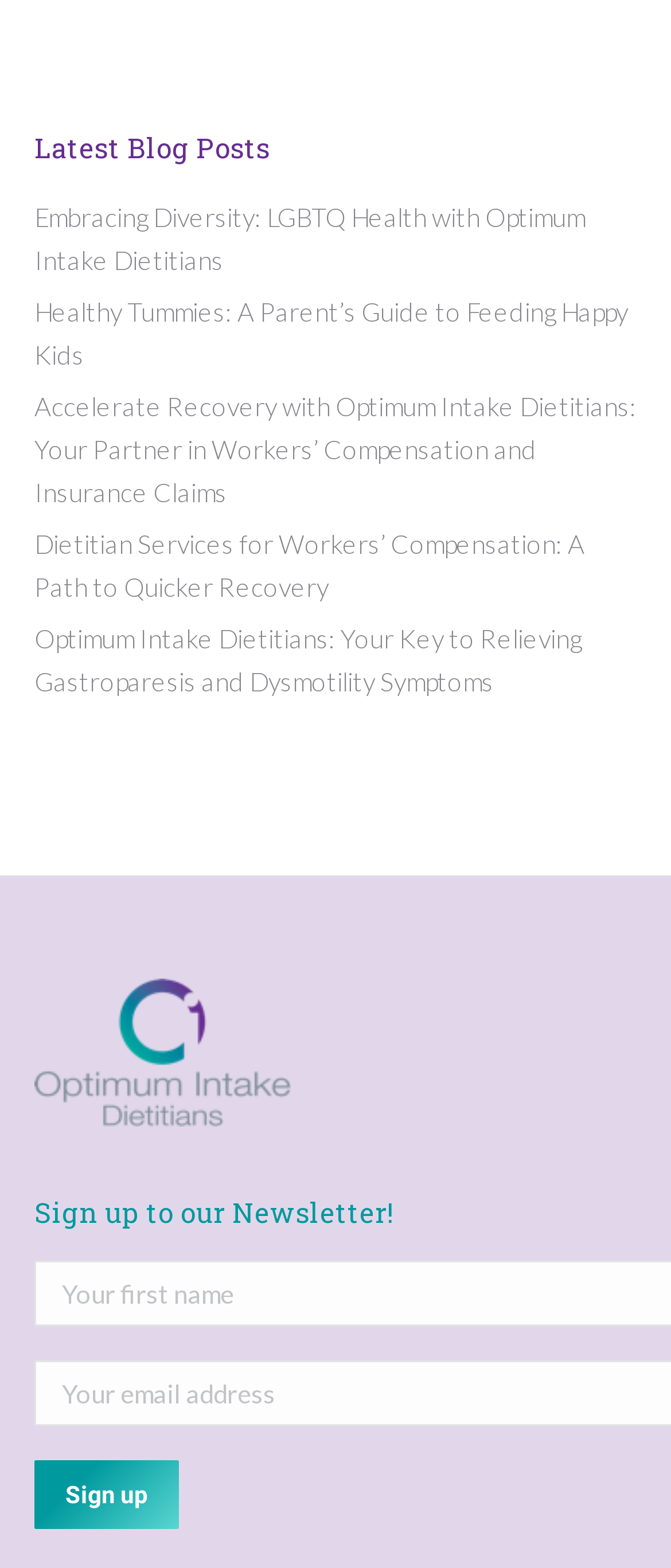Please provide a short answer using a single word or phrase for the question:
What is the purpose of the button?

Sign up